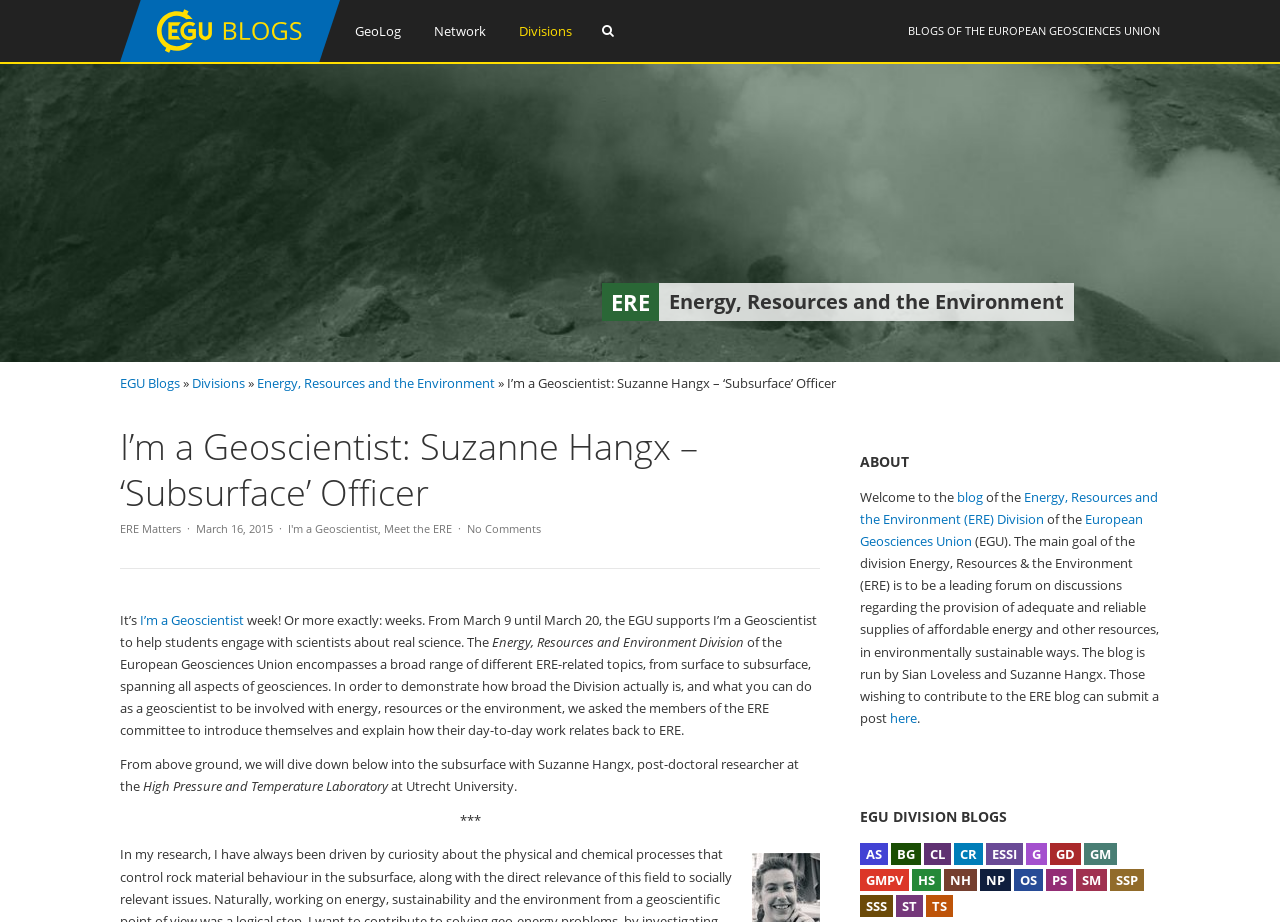Please specify the bounding box coordinates of the clickable region necessary for completing the following instruction: "Visit the 'GeoLog' page". The coordinates must consist of four float numbers between 0 and 1, i.e., [left, top, right, bottom].

[0.266, 0.024, 0.325, 0.043]